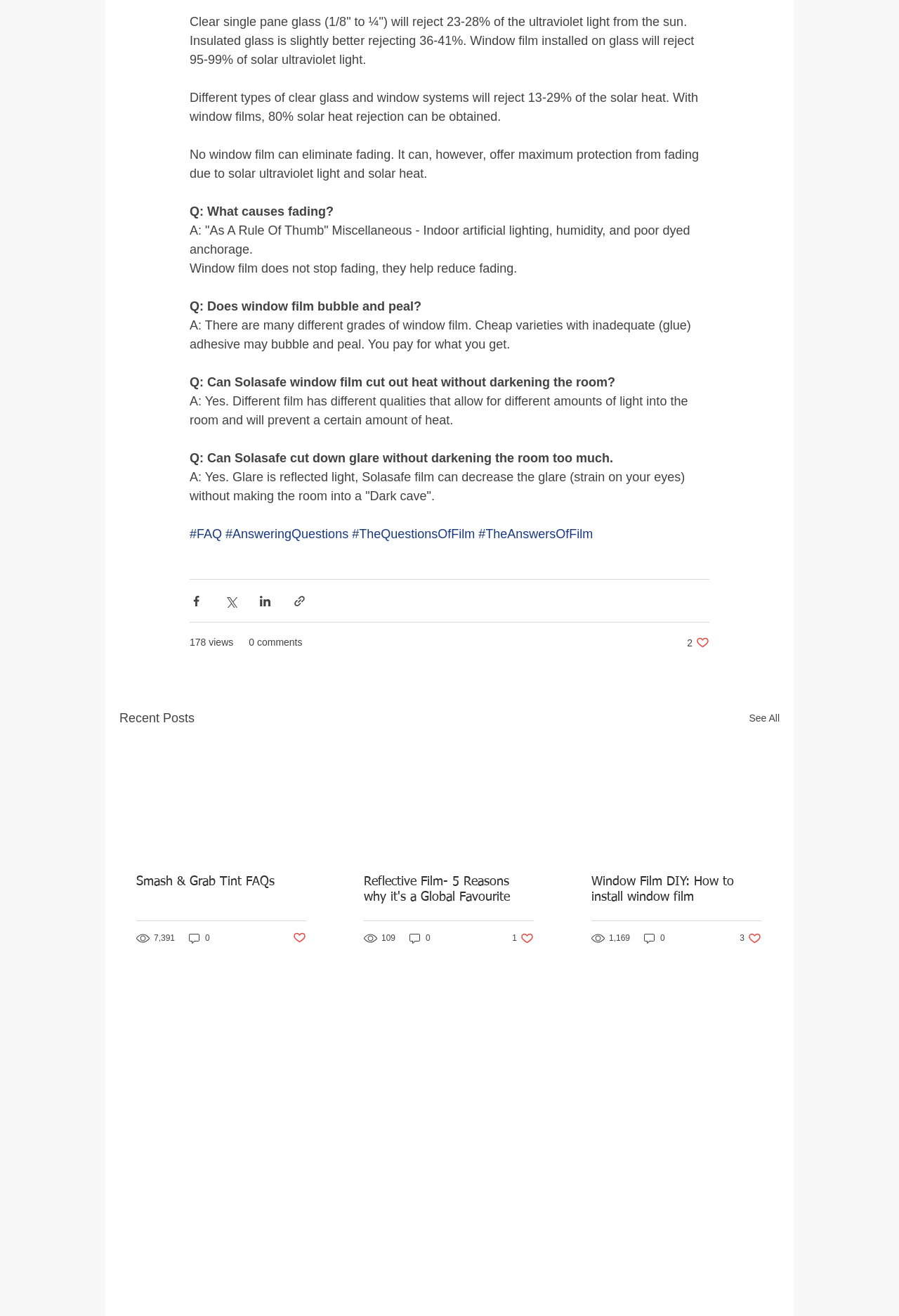Refer to the image and offer a detailed explanation in response to the question: How many views does the article 'Smash & Grab Tint FAQs' have?

The article 'Smash & Grab Tint FAQs' has a view count of 7,391, which is indicated by the text '7,391 views' below the article title.